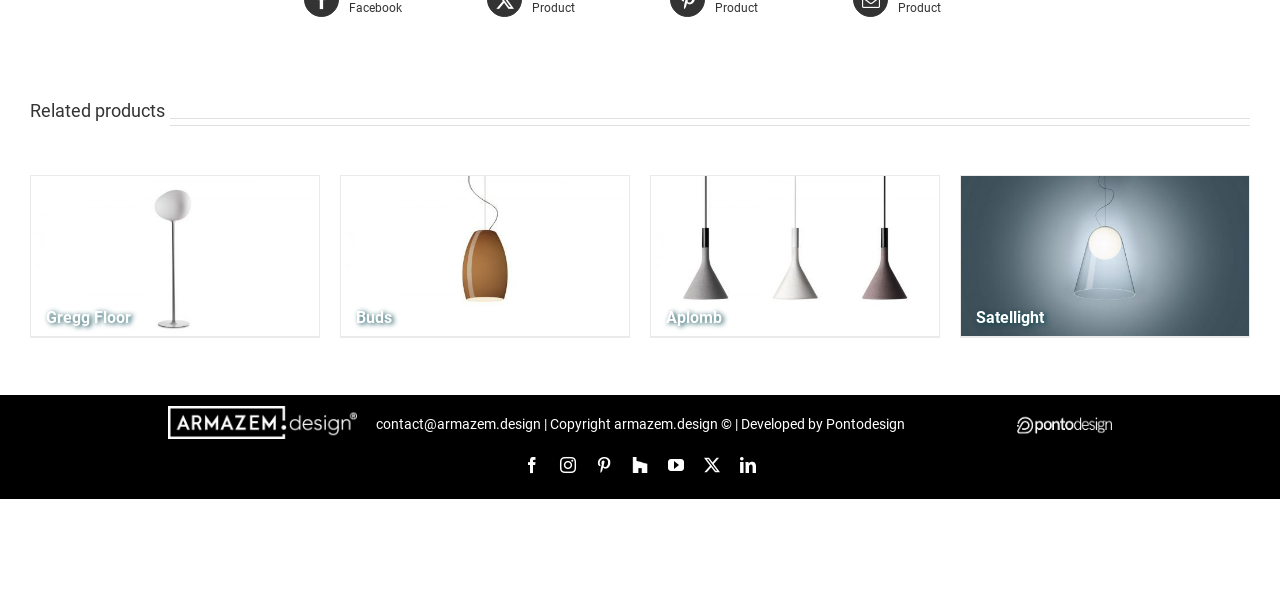Based on the visual content of the image, answer the question thoroughly: What is the name of the company that developed the website?

I found the name of the company by looking at the link element with the text 'Pontodesign' which is located at the bottom of the webpage, next to the copyright information.